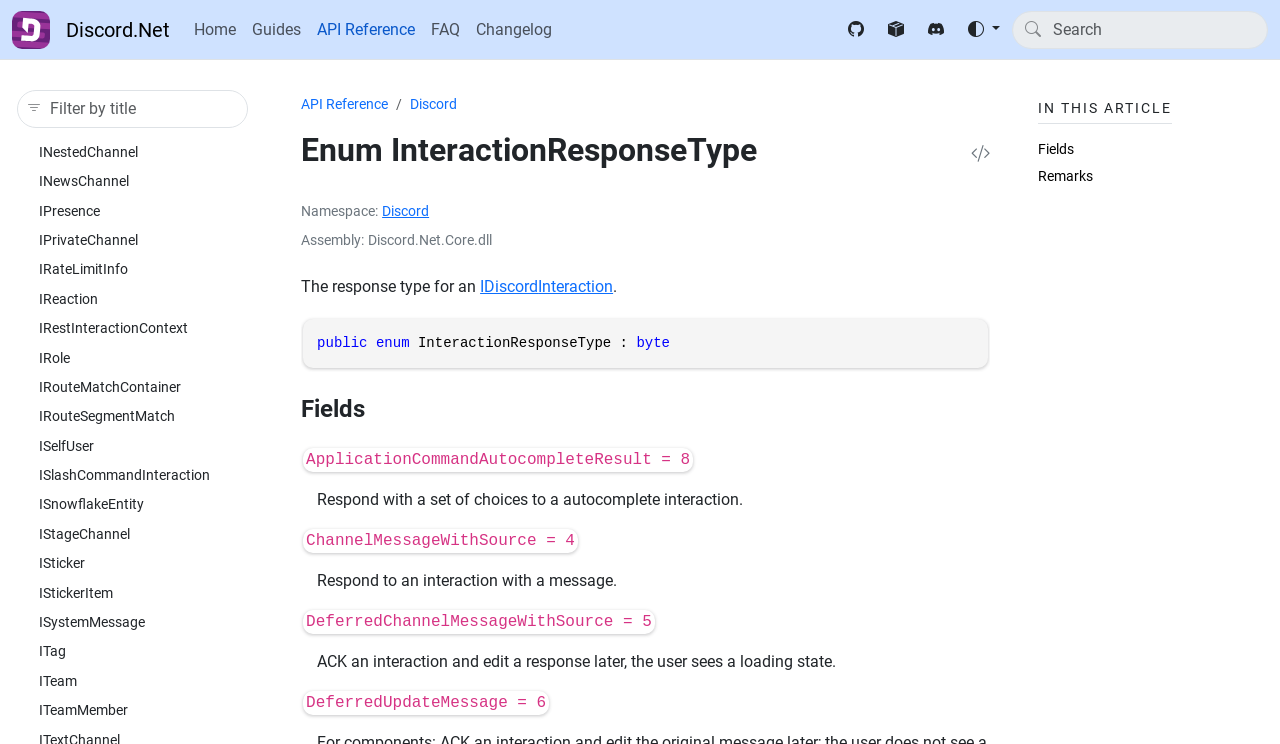Provide your answer in a single word or phrase: 
What is the bounding box coordinate of the search box?

[0.791, 0.013, 0.991, 0.067]